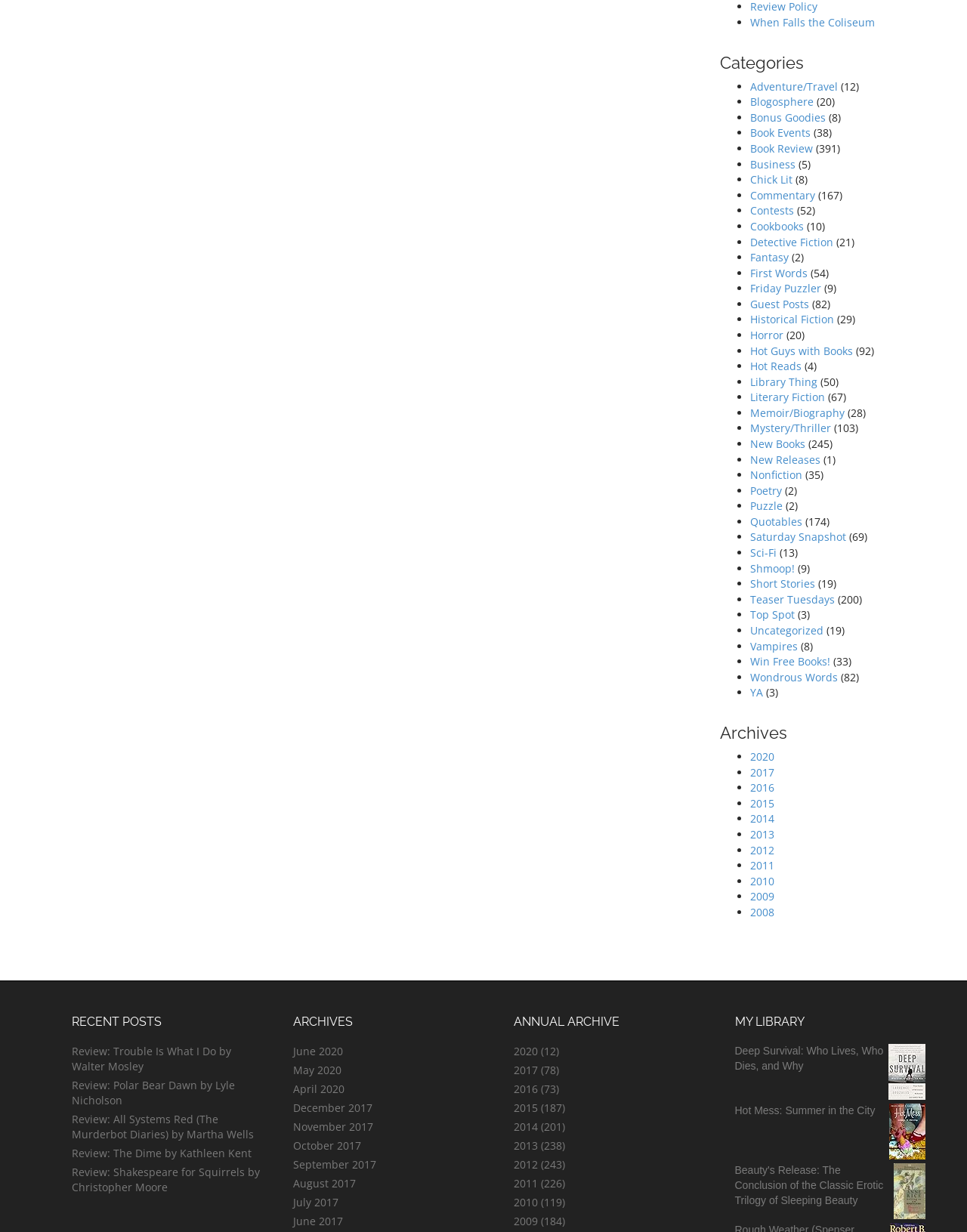Please specify the bounding box coordinates of the clickable region to carry out the following instruction: "Click on the 'Hot Guys with Books' link". The coordinates should be four float numbers between 0 and 1, in the format [left, top, right, bottom].

[0.775, 0.279, 0.882, 0.29]